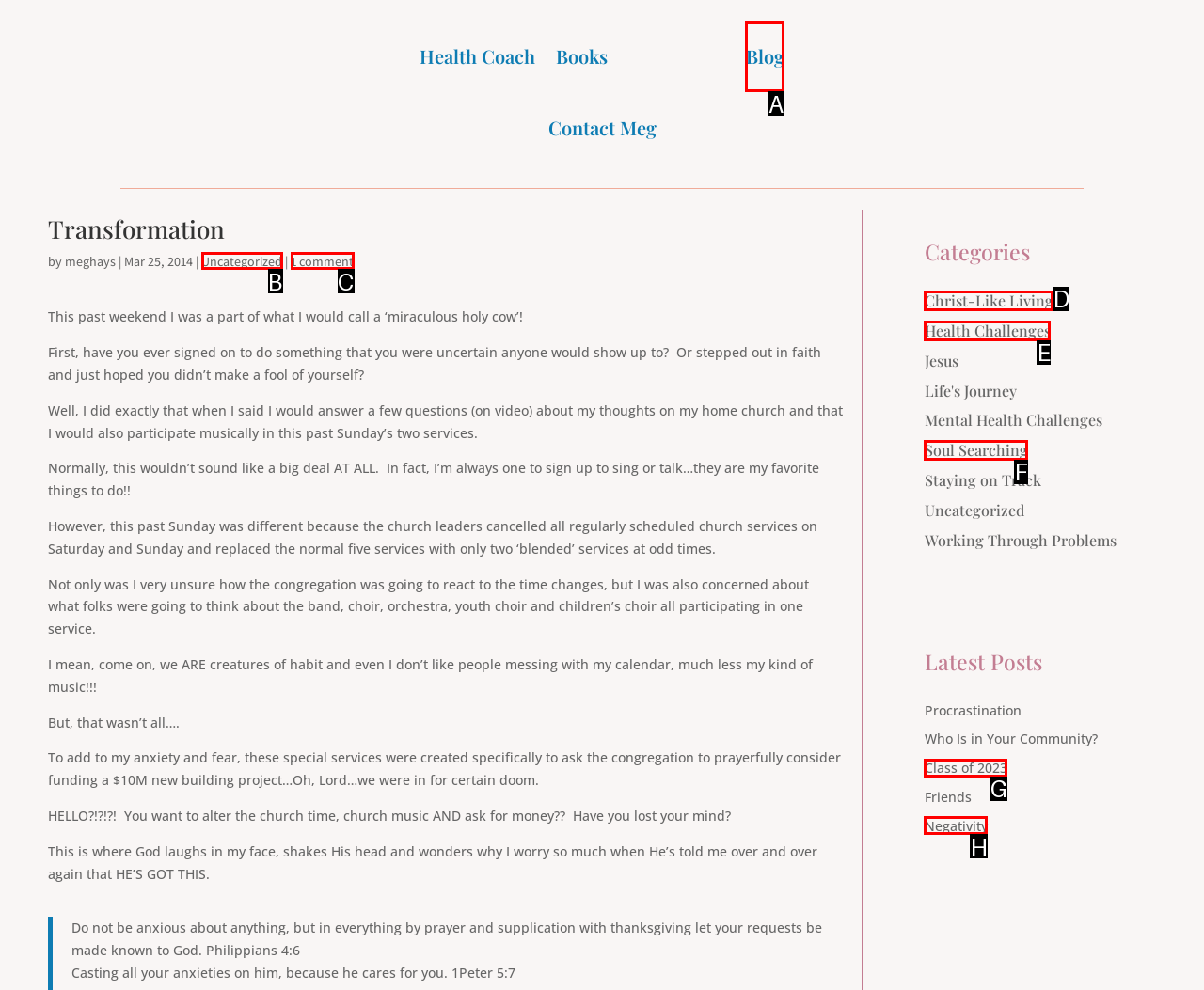Select the appropriate HTML element to click on to finish the task: Read the blog.
Answer with the letter corresponding to the selected option.

A